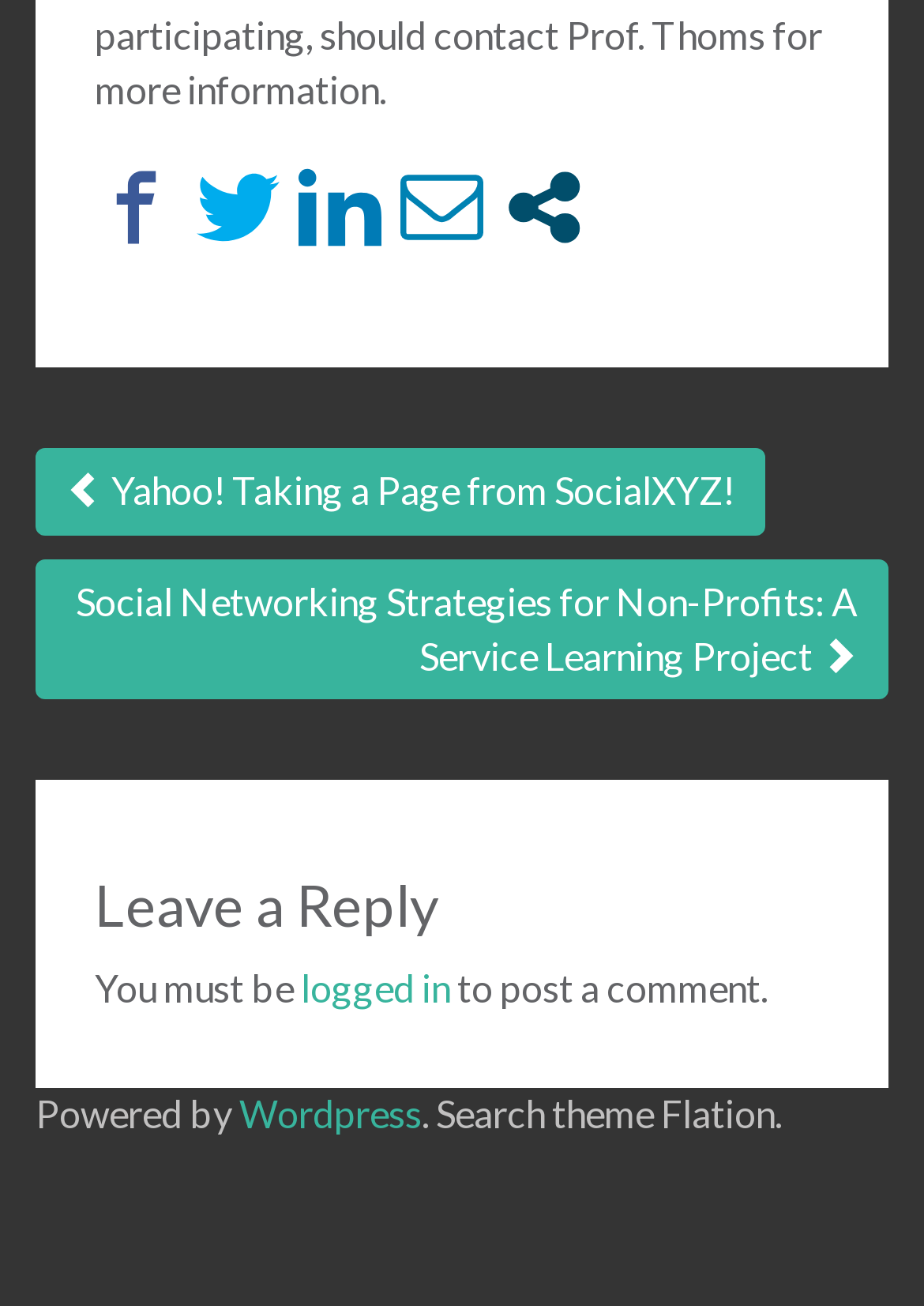Determine the bounding box coordinates of the section to be clicked to follow the instruction: "Tweet". The coordinates should be given as four float numbers between 0 and 1, formatted as [left, top, right, bottom].

[0.213, 0.127, 0.303, 0.19]